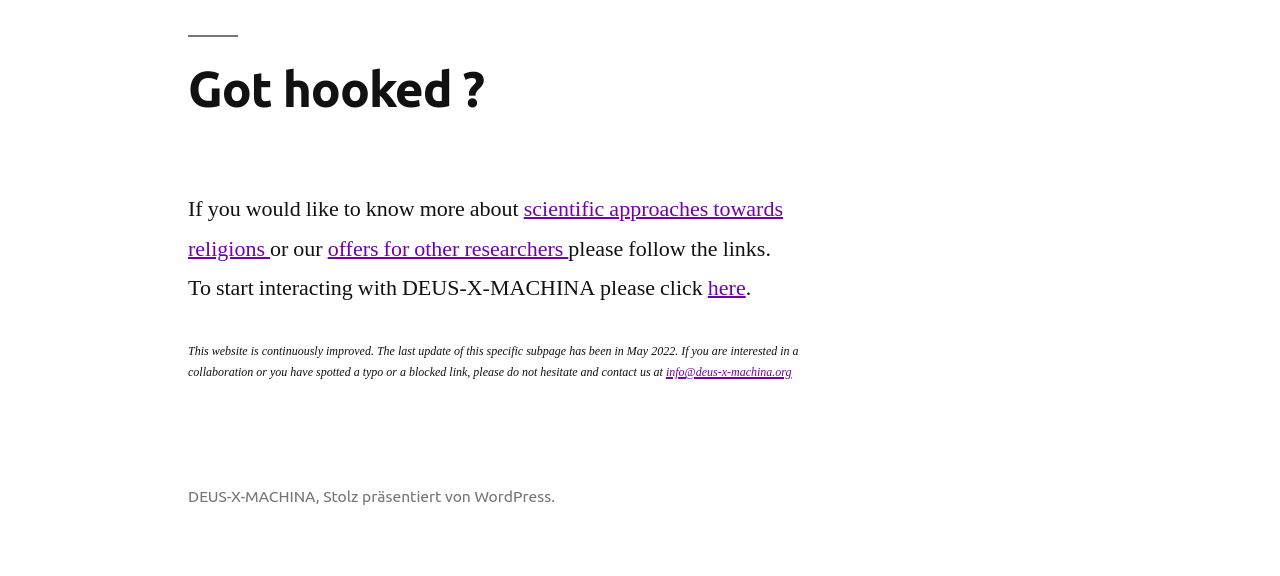Determine the bounding box coordinates for the UI element matching this description: "info@deus-x-machina.org".

[0.52, 0.634, 0.618, 0.66]